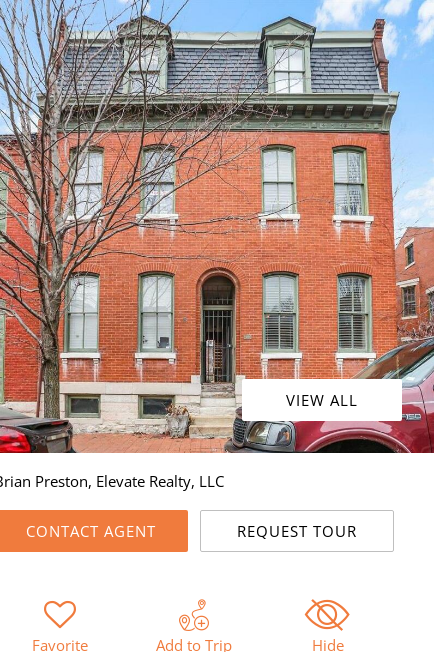Explain the details of the image comprehensively.

The image showcases a charming brick building located in a desirable area, likely reflecting a historic architectural style. The façade features large windows with white trim, enhancing the warm tones of the brick. Leafless trees can be seen in front, indicating the season may be winter or early spring. 

In the foreground, there is a parked vehicle, suggesting convenient street parking. Prominently displayed are buttons for "CONTACT AGENT" and "REQUEST TOUR," indicating this property is available for viewing. The name "Brian Preston, Elevate Realty, LLC" appears, linking the listing to a real estate professional. Additionally, options to "Favorite," "Add to Trip," and "Hide" provide potential buyers with interactive features for managing their property views. 

Overall, this image is inviting and highlights both the exterior design of the property and its appeal in a prime location.